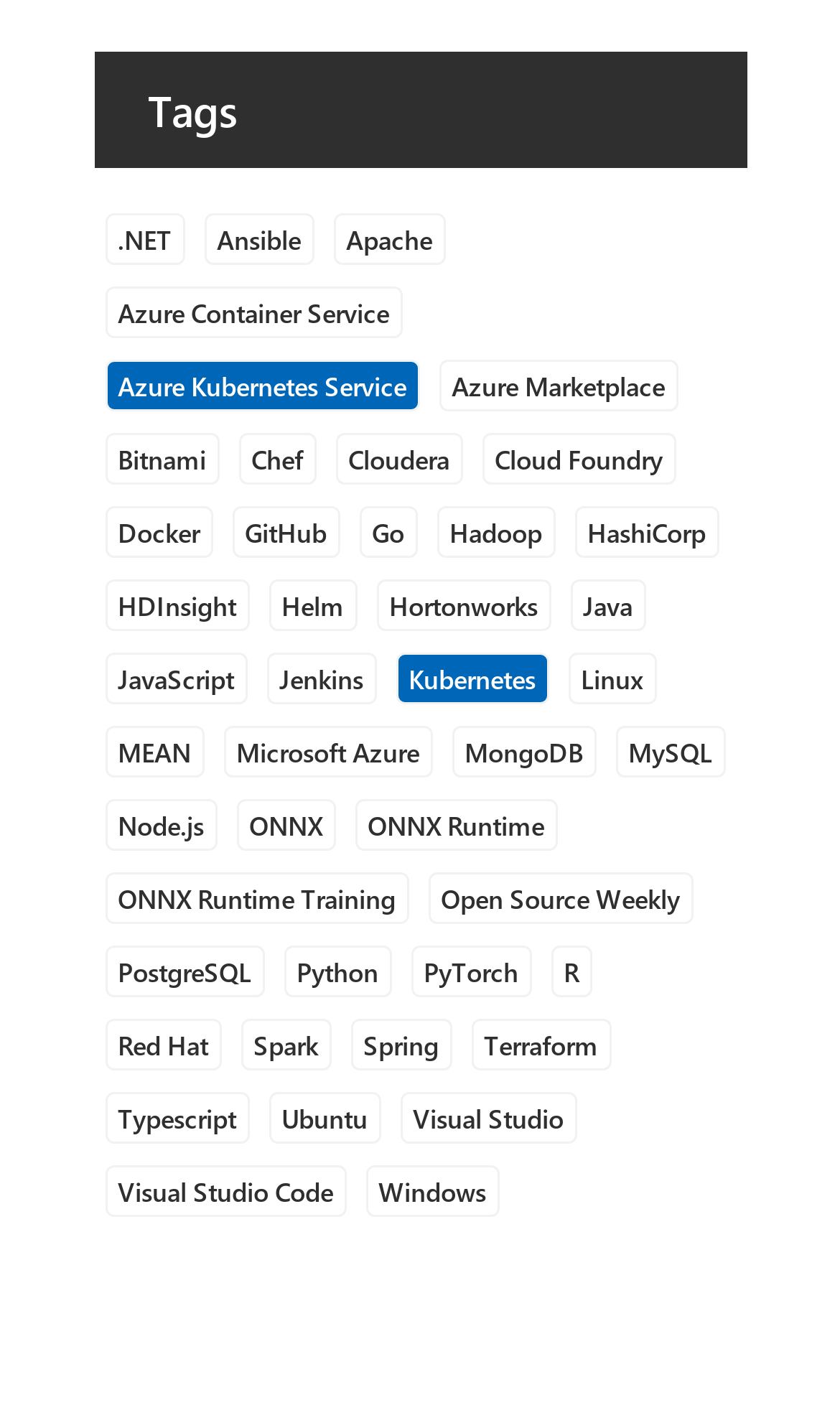Please find the bounding box coordinates of the element that must be clicked to perform the given instruction: "View Microsoft Azure". The coordinates should be four float numbers from 0 to 1, i.e., [left, top, right, bottom].

[0.265, 0.509, 0.514, 0.545]